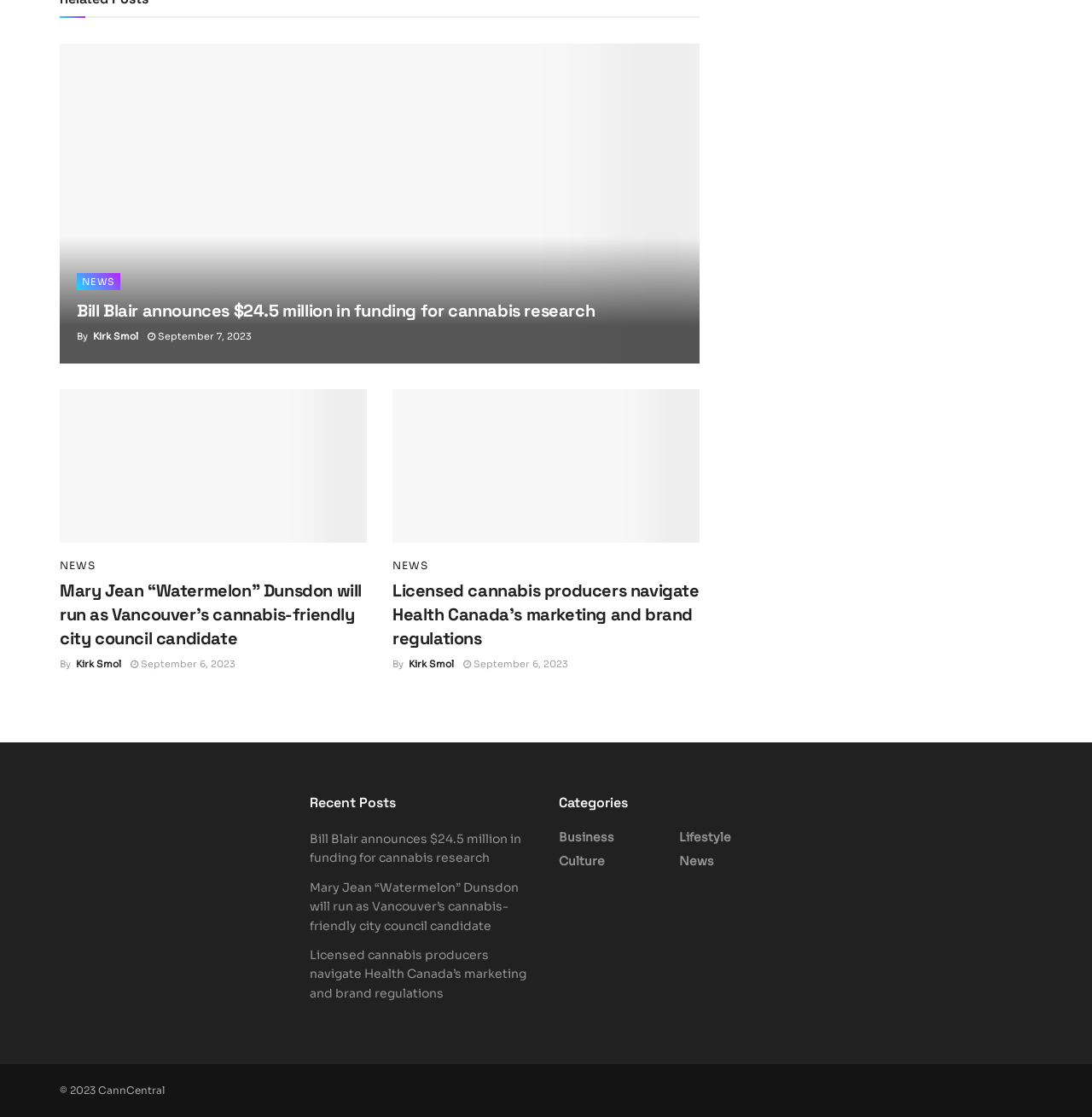Respond to the following question using a concise word or phrase: 
Who is the author of the article about Mary Jean 'Watermelon' Dunsdon?

Kirk Smol